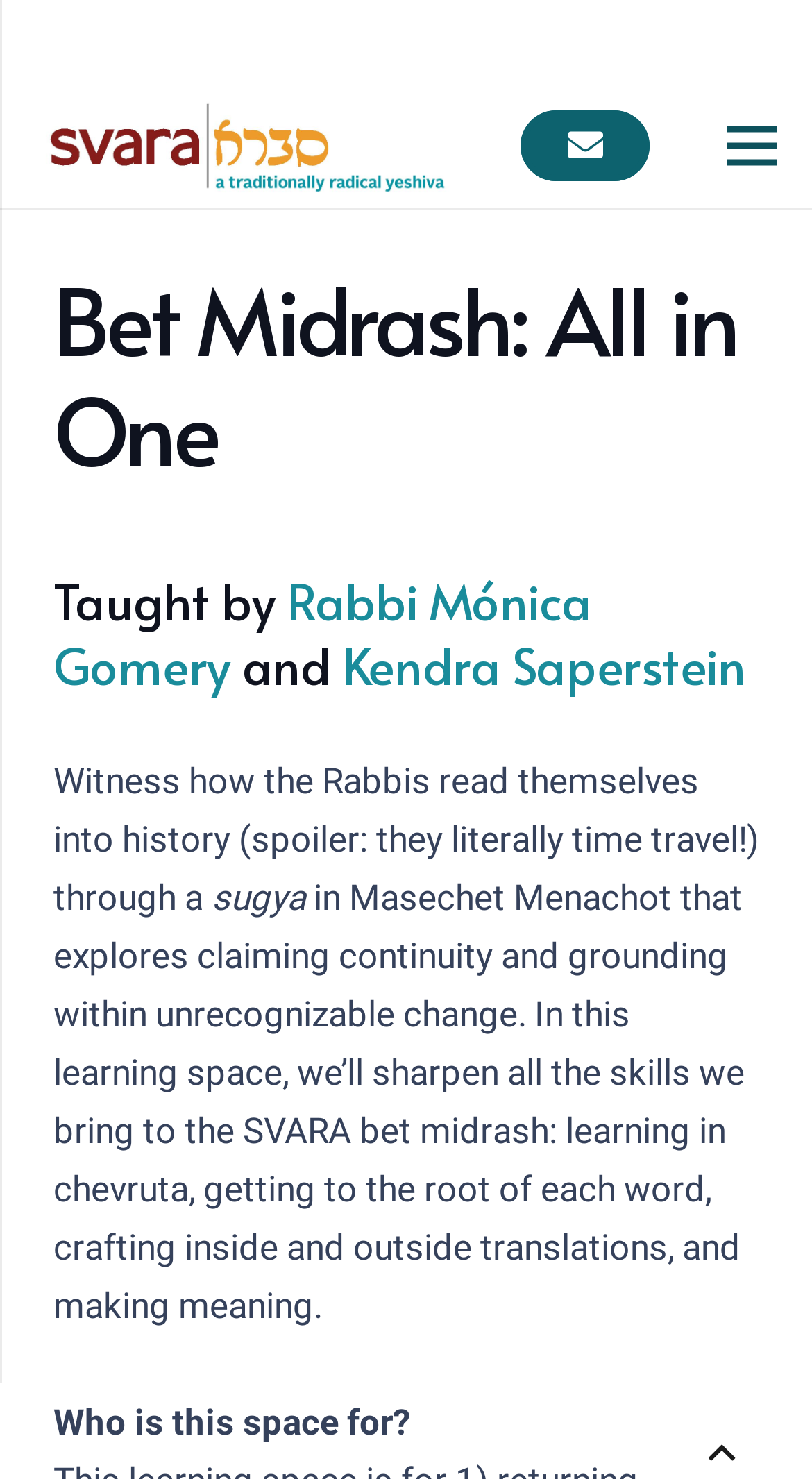Identify the first-level heading on the webpage and generate its text content.

Bet Midrash: All in One